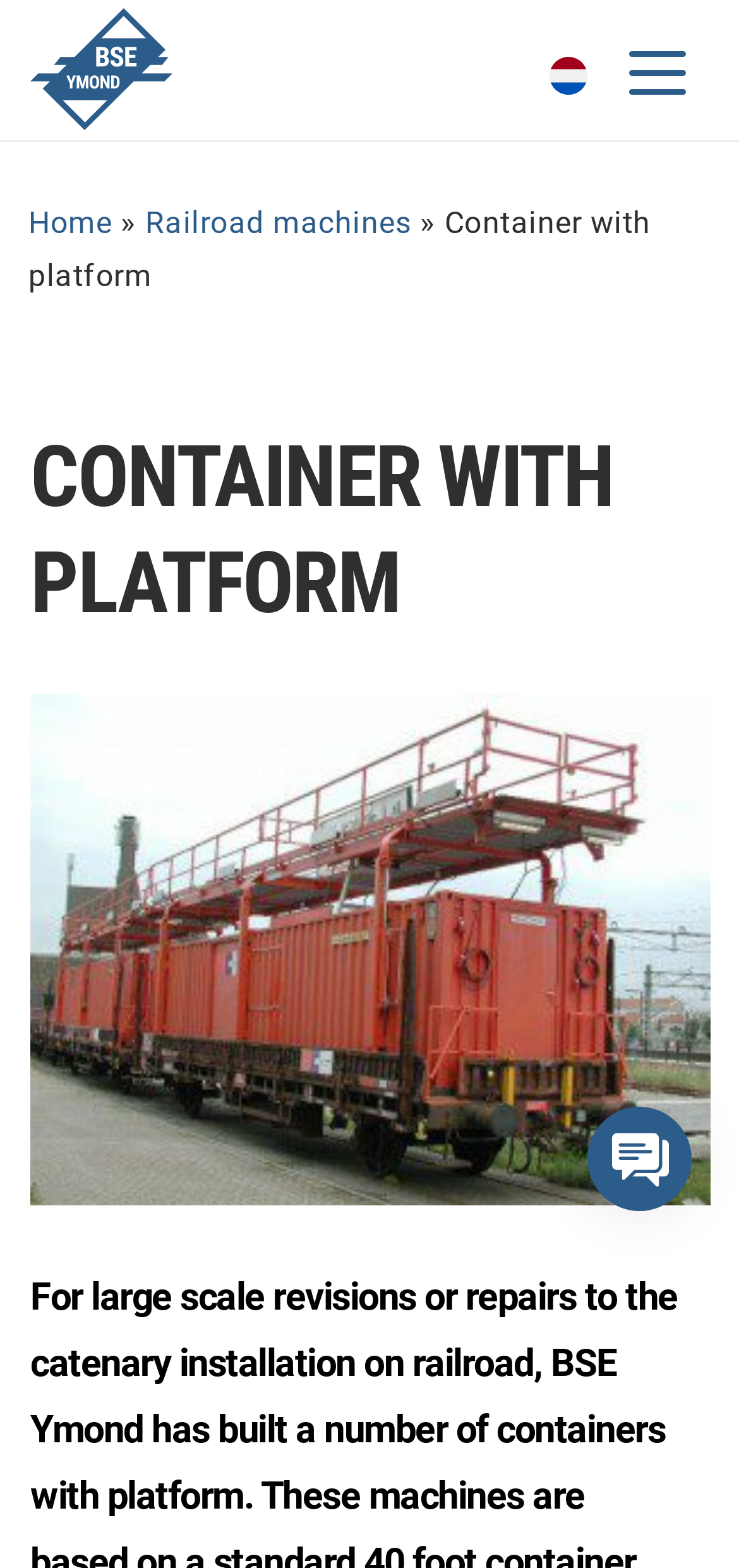What is the purpose of the button?
Based on the image, answer the question in a detailed manner.

The purpose of the button is to toggle the navigation menu, as indicated by its description 'Toggle navigation' and its control over the 'main_menu' element.